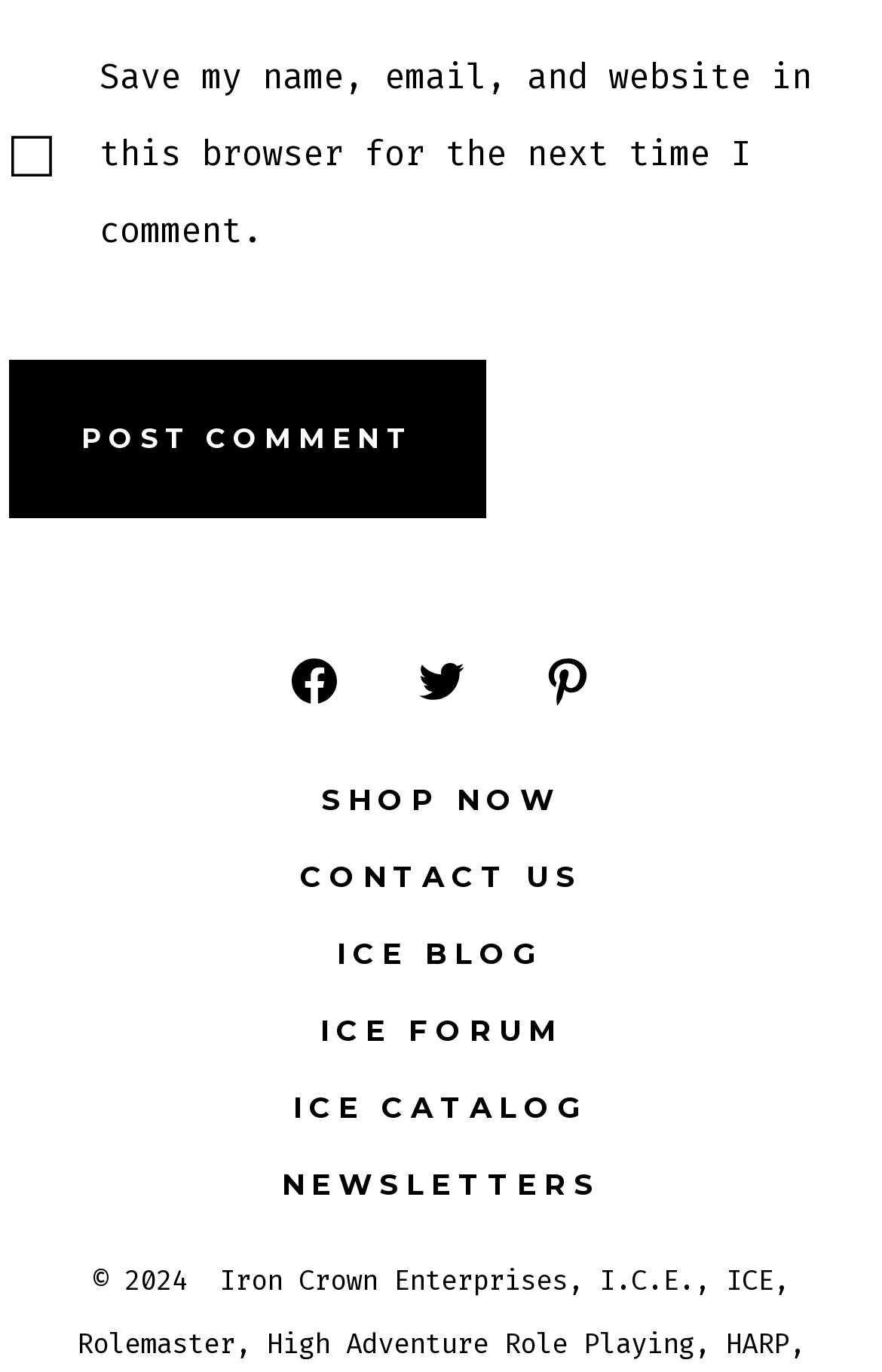Using the information in the image, give a detailed answer to the following question: How many links are in the footer menu?

The footer menu contains six links, which are 'SHOP NOW', 'CONTACT US', 'ICE BLOG', 'ICE FORUM', 'ICE CATALOG', and 'NEWSLETTERS', as indicated by their respective link texts.